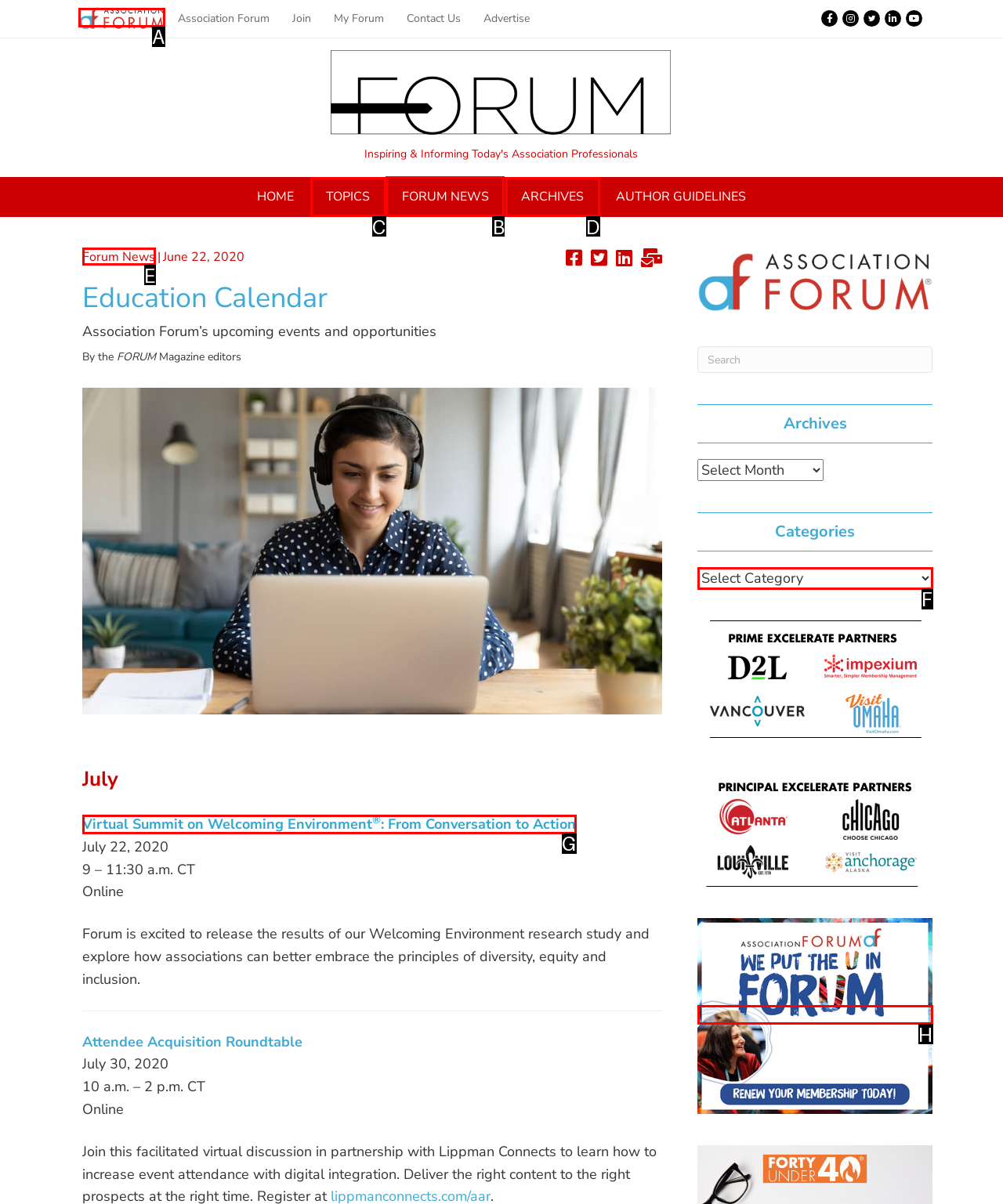Point out which UI element to click to complete this task: View Forum News
Answer with the letter corresponding to the right option from the available choices.

B